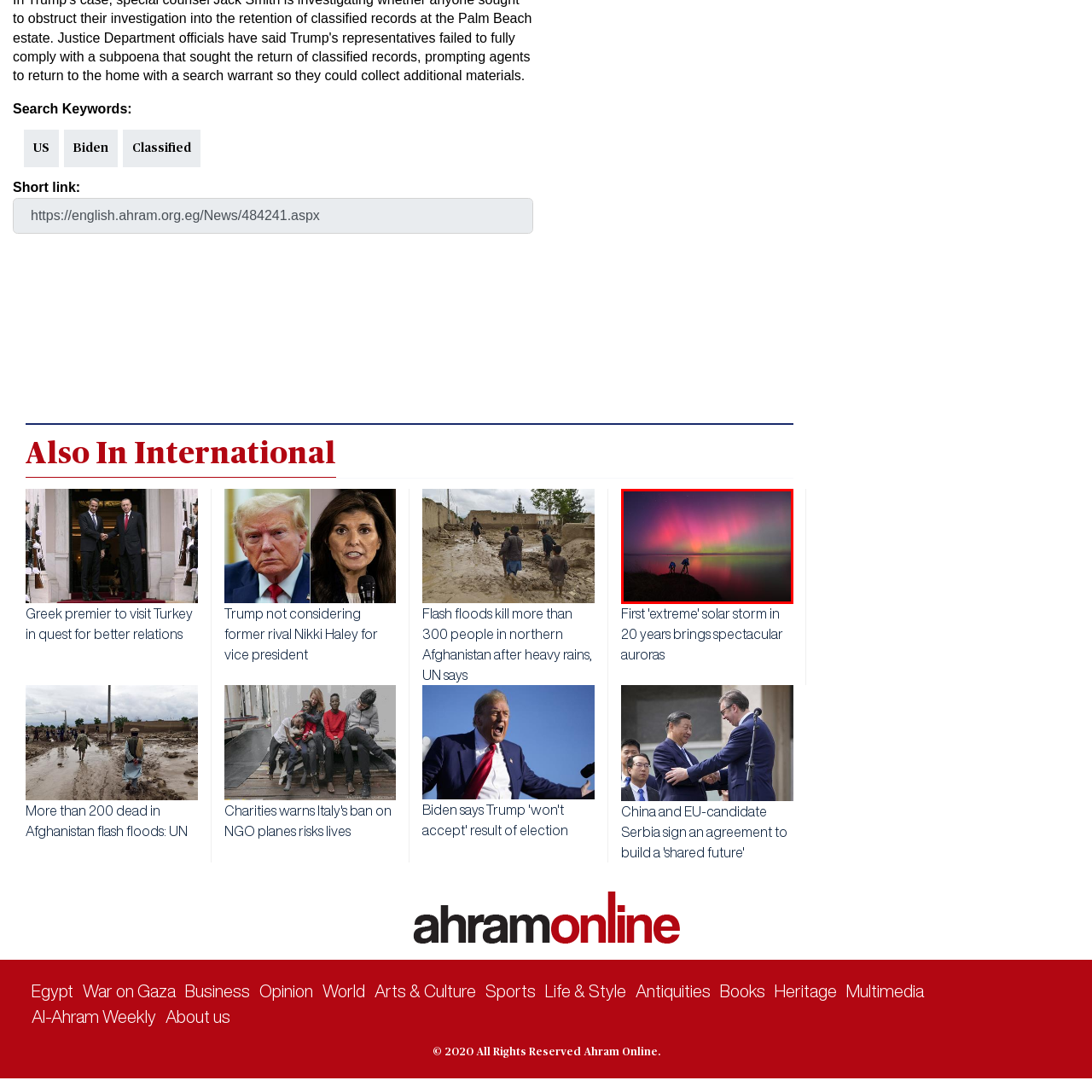What are the photographers using to capture the scene?
Study the image within the red bounding box and provide a detailed response to the question.

The caption states that the two photographers are seen silhouetted against the stunning natural light display, each with their cameras positioned on tripods, poised to capture the beauty above.